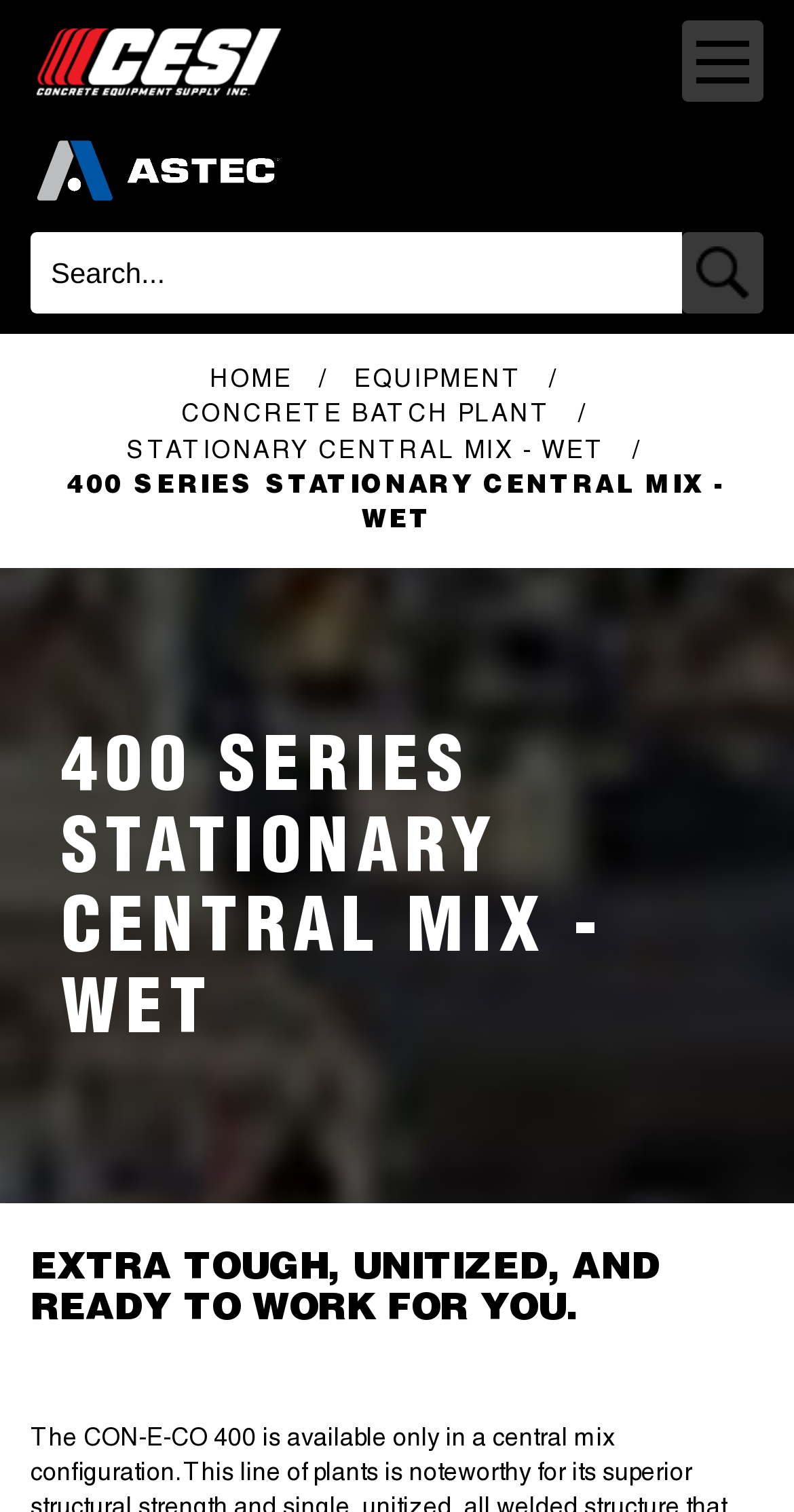Using the provided element description "Home", determine the bounding box coordinates of the UI element.

[0.264, 0.244, 0.369, 0.26]